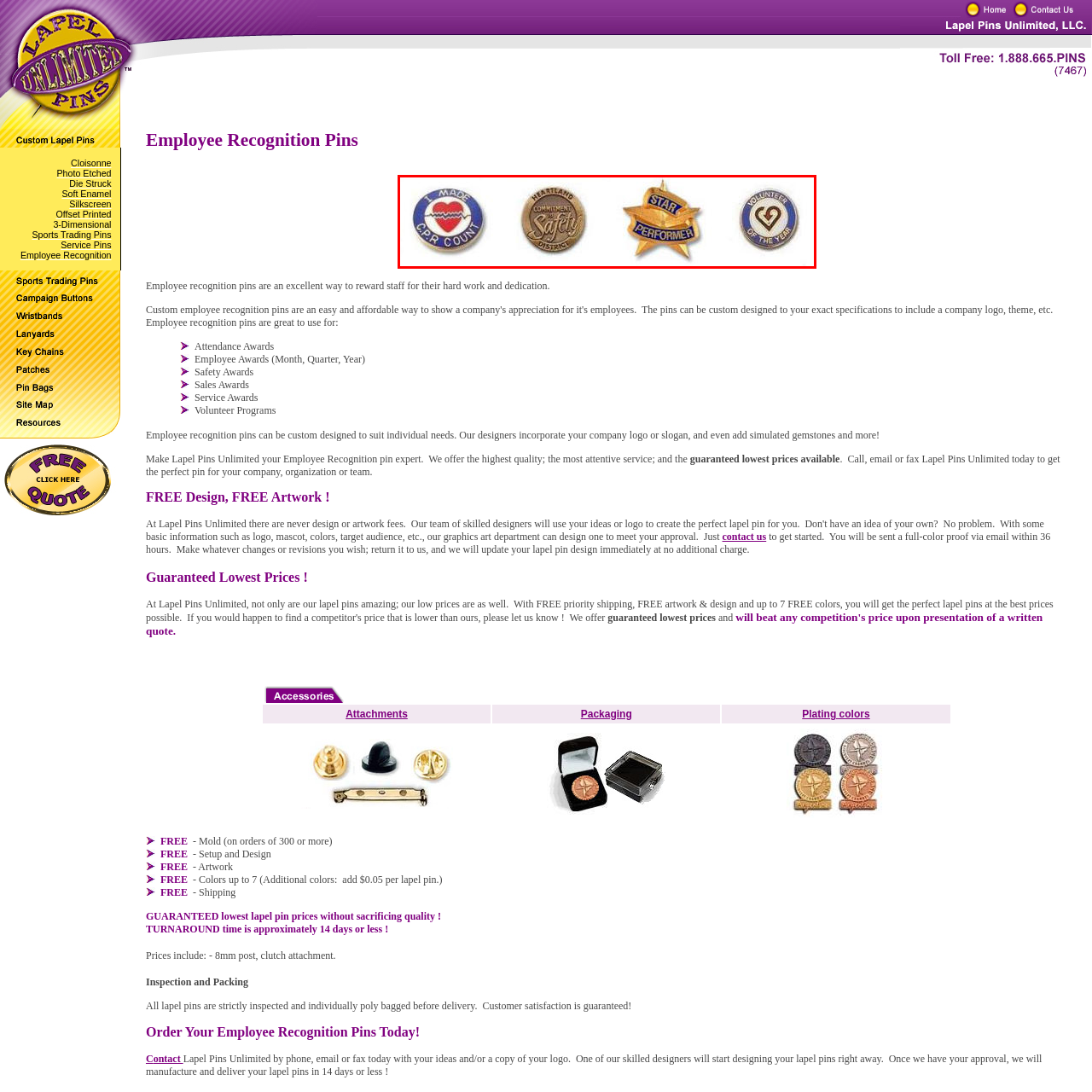Describe extensively the image content marked by the red bounding box.

The image showcases a collection of four distinct recognition pins, each representing various achievements and honors. From left to right, the first pin features a heart design along with the text "I Made C.P.R. Count," symbolizing commitment to lifesaving skills. Next is a bronze pin with "Hartland District Safety" inscribed, emphasizing dedication to safety within the community. The third pin is star-shaped and labeled "Star Performer," celebrating outstanding individual contributions. Finally, the fourth pin reads "Volunteer of the Year," recognizing exceptional volunteer efforts. Together, these pins illustrate a strong commitment to personal and community achievements in various fields.